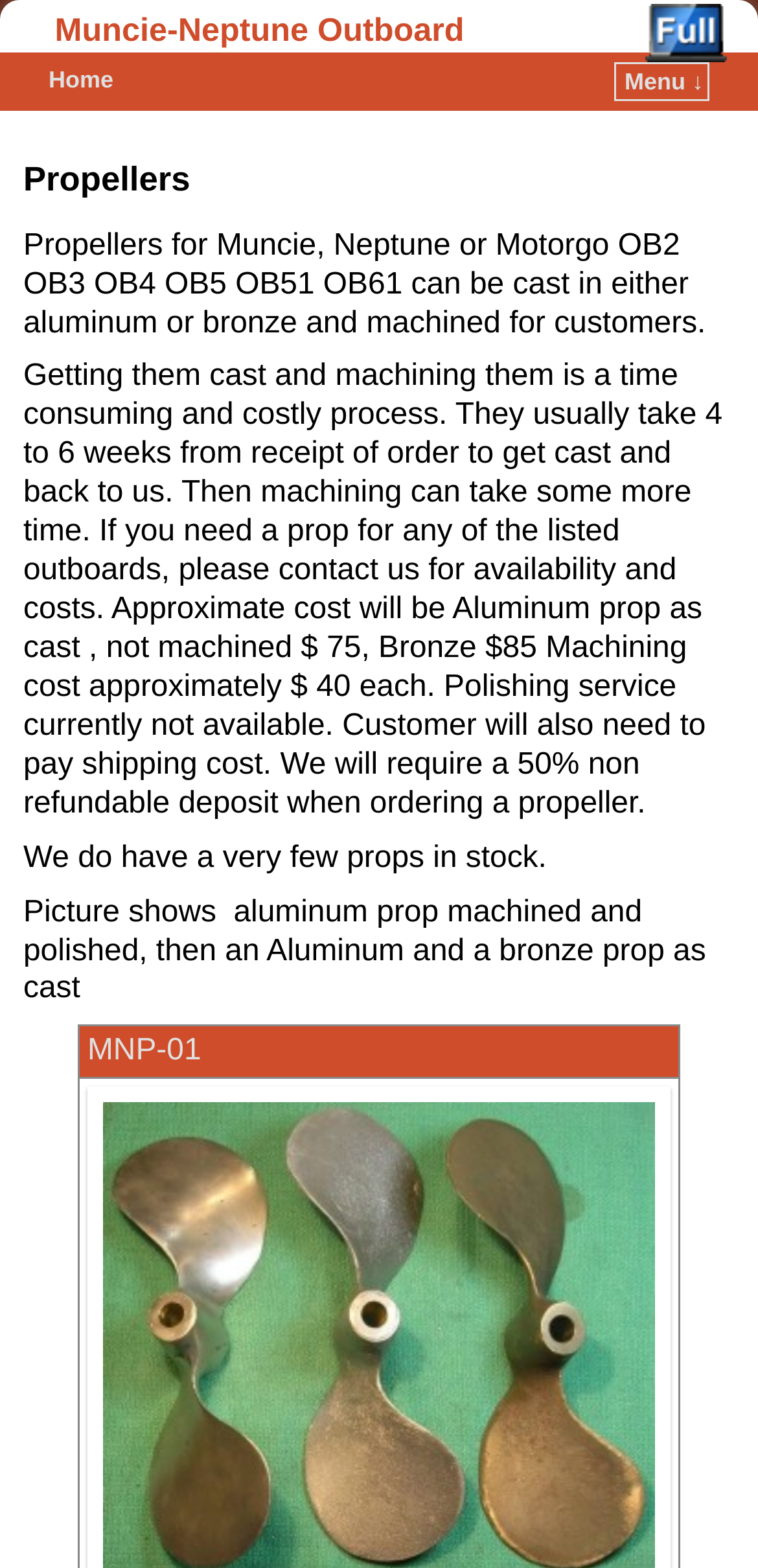Please provide the bounding box coordinates for the UI element as described: "Skip to secondary content". The coordinates must be four floats between 0 and 1, represented as [left, top, right, bottom].

[0.0, 0.071, 0.354, 0.093]